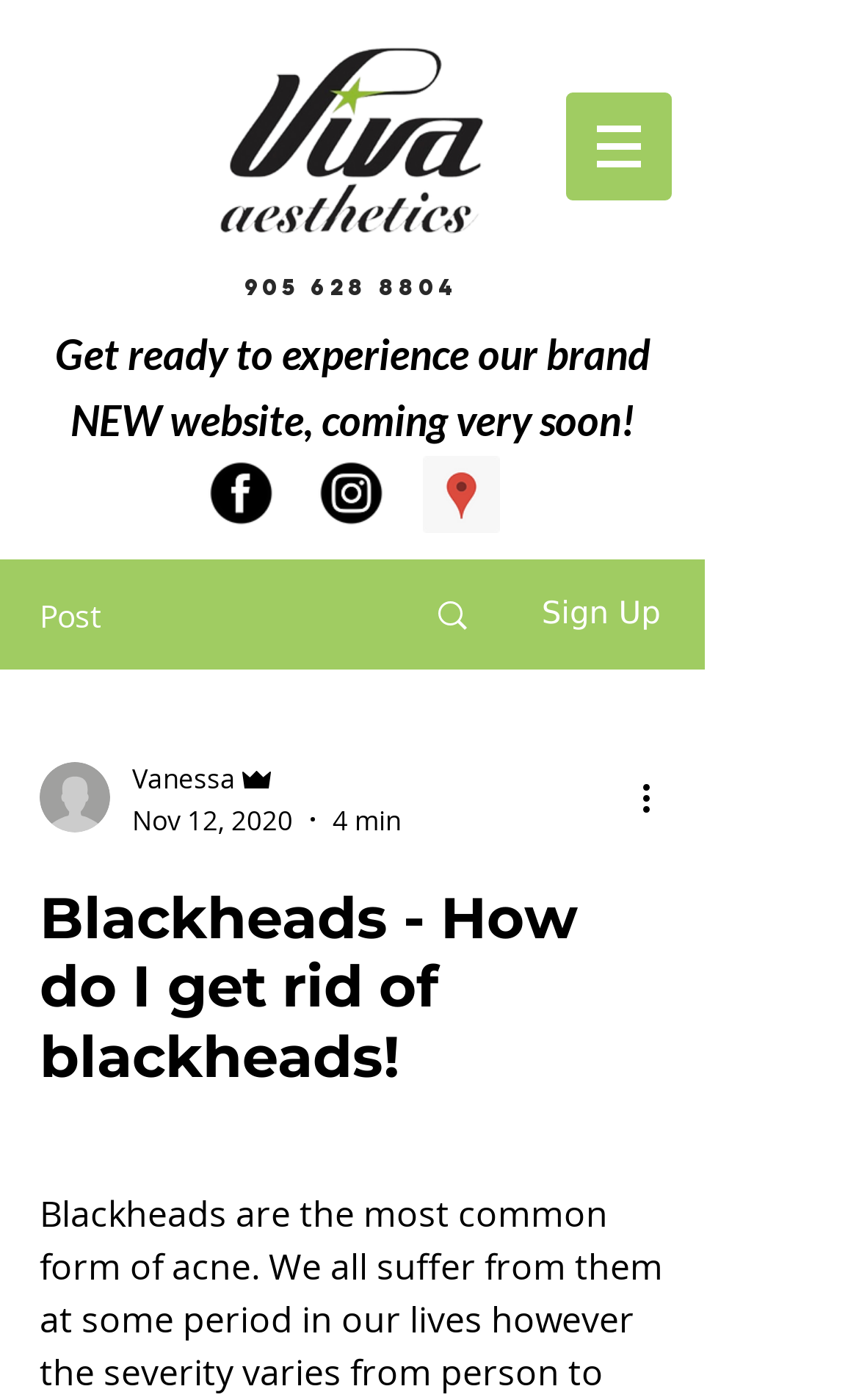Identify the headline of the webpage and generate its text content.

Blackheads - How do I get rid of blackheads!